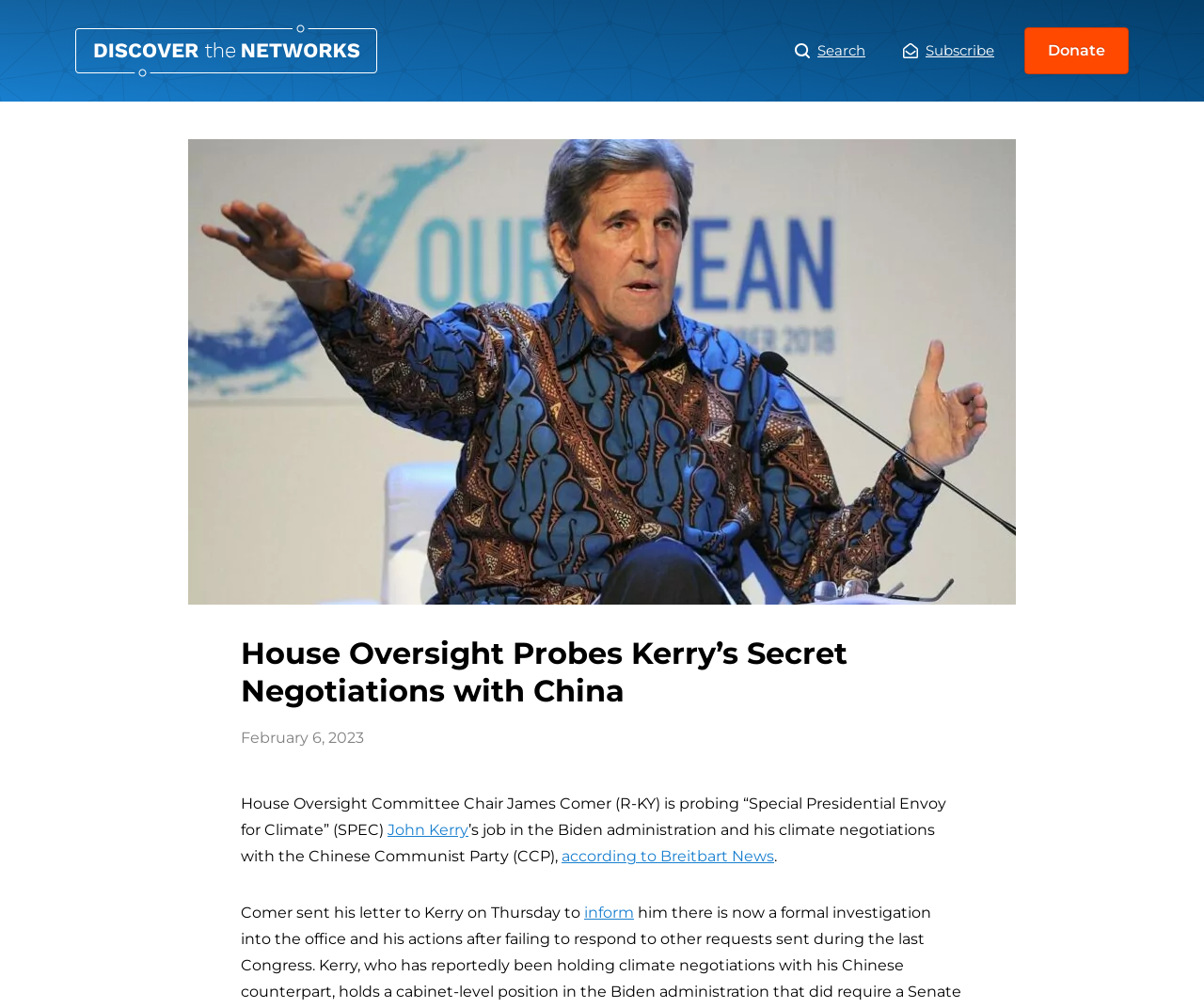Identify and extract the heading text of the webpage.

House Oversight Probes Kerry’s Secret Negotiations with China